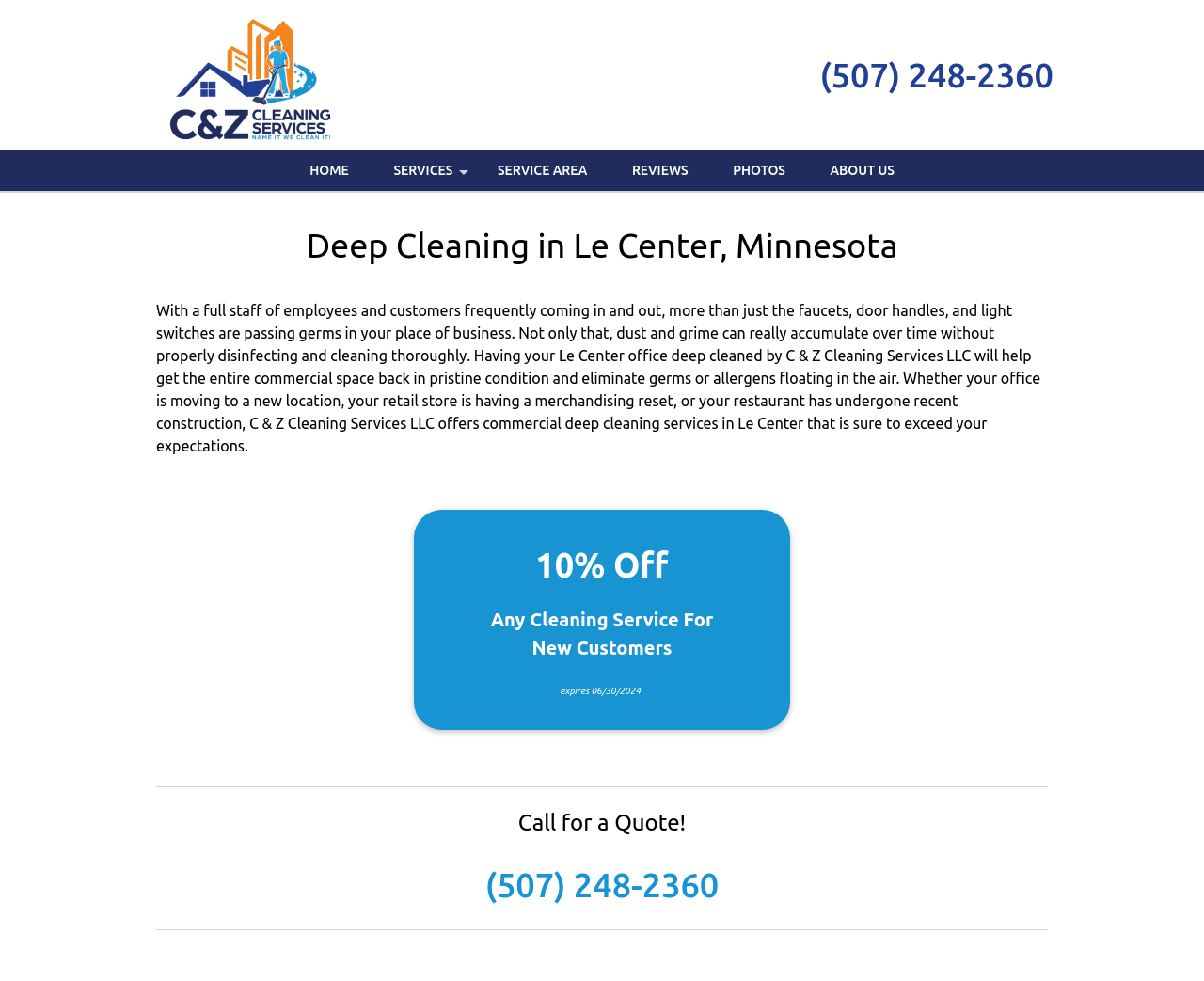Please identify the bounding box coordinates of the clickable area that will allow you to execute the instruction: "Call the phone number".

[0.673, 0.053, 0.883, 0.101]